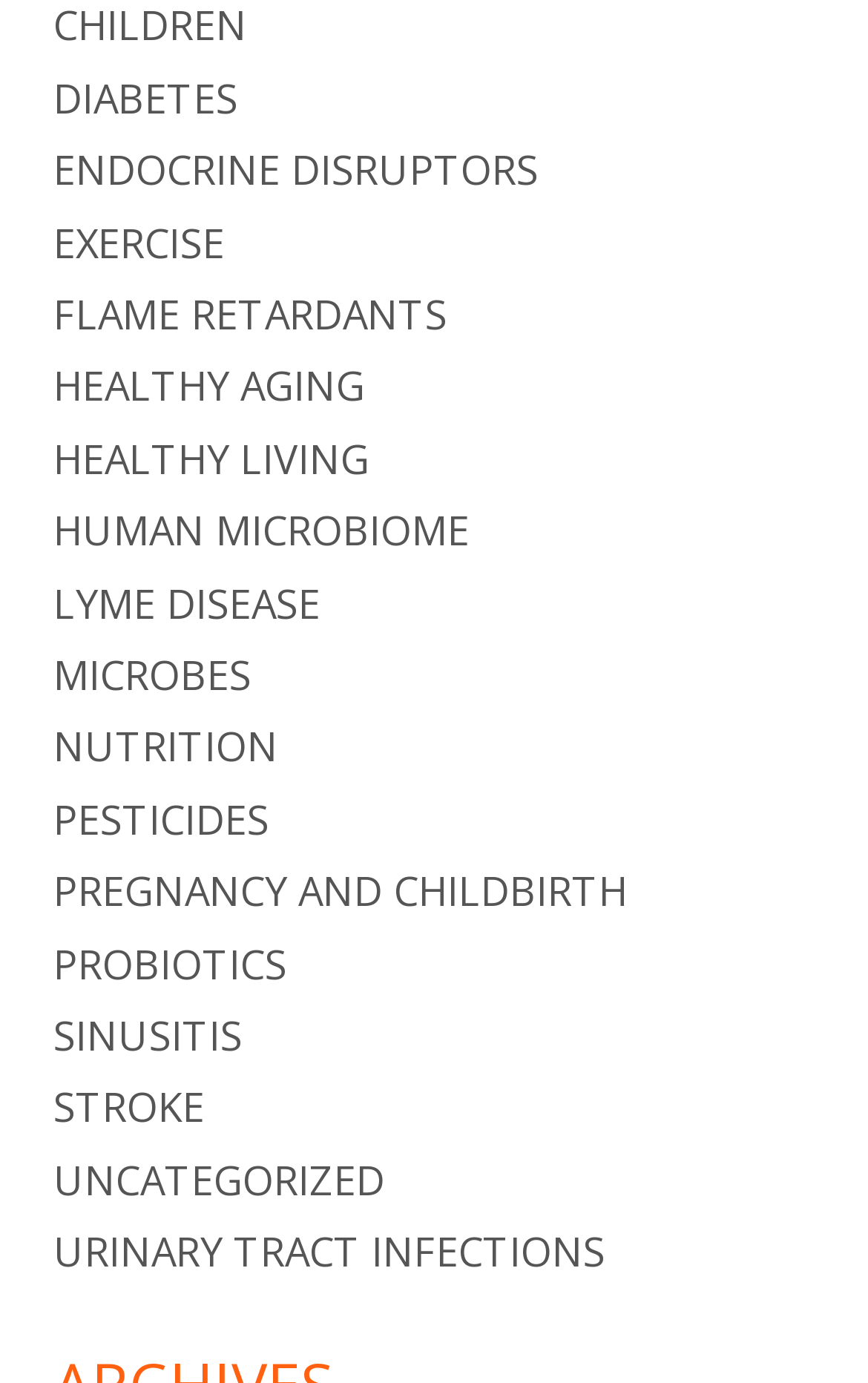Find the bounding box coordinates of the element's region that should be clicked in order to follow the given instruction: "visit ENDOCRINE DISRUPTORS page". The coordinates should consist of four float numbers between 0 and 1, i.e., [left, top, right, bottom].

[0.062, 0.103, 0.621, 0.142]